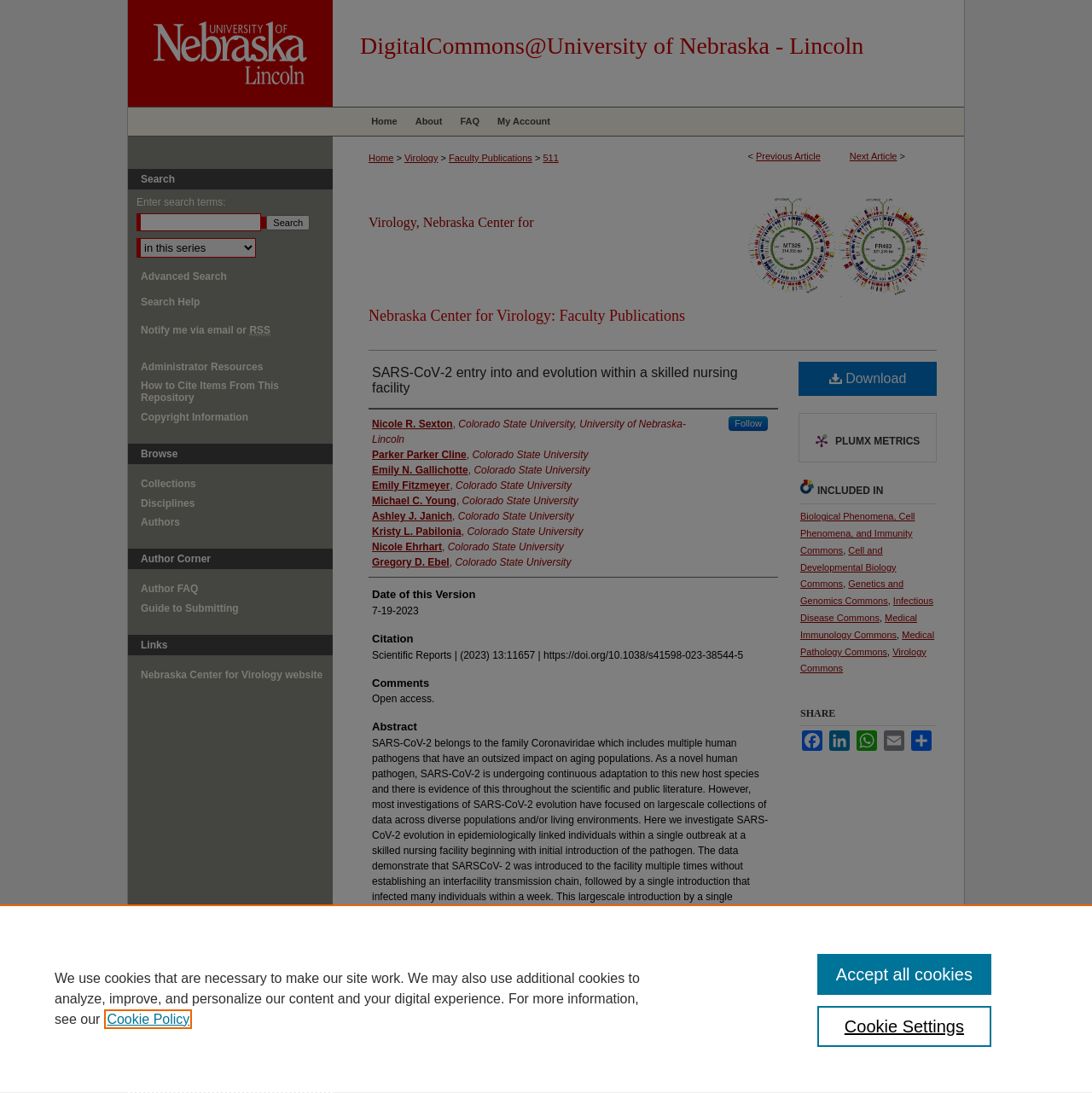Pinpoint the bounding box coordinates of the element that must be clicked to accomplish the following instruction: "View the 'Virology, Nebraska Center for' page". The coordinates should be in the format of four float numbers between 0 and 1, i.e., [left, top, right, bottom].

[0.338, 0.197, 0.489, 0.21]